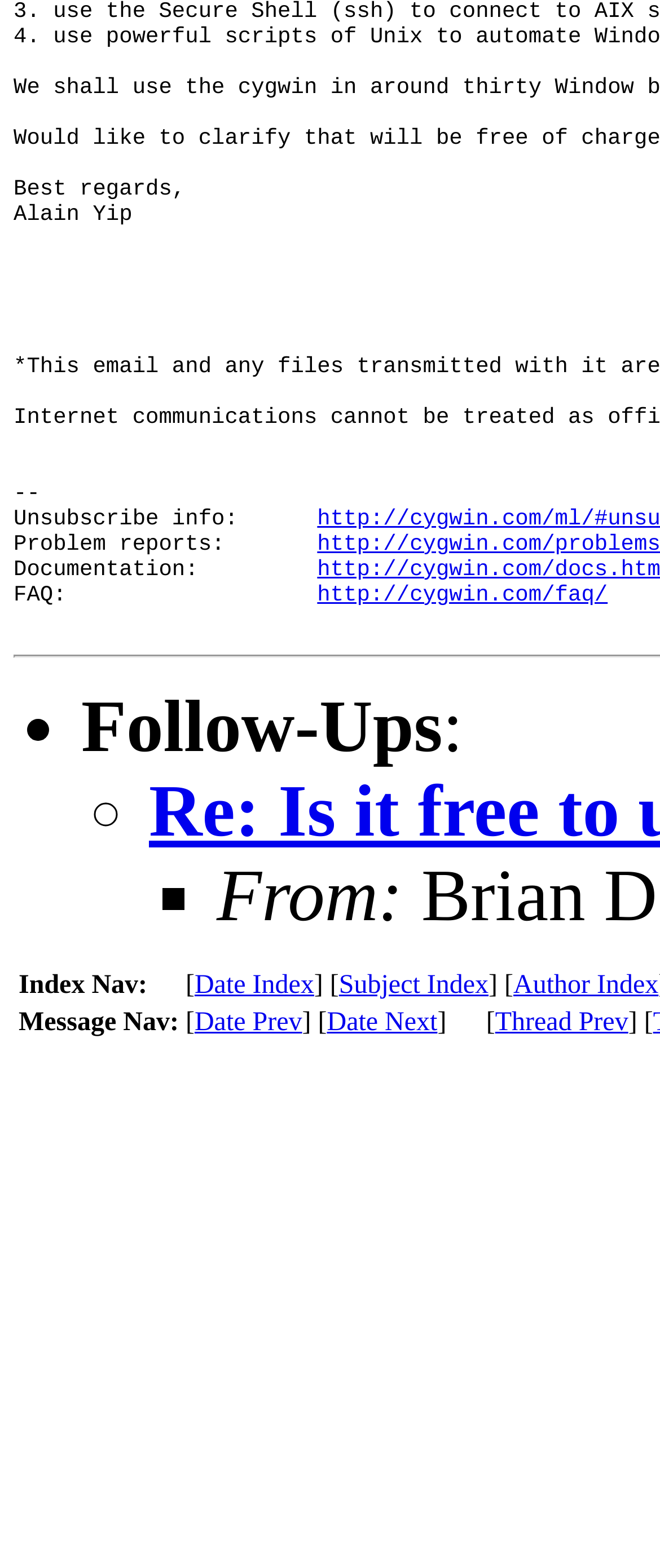Answer the question in one word or a short phrase:
How many row headers are there in the Index Nav section?

3